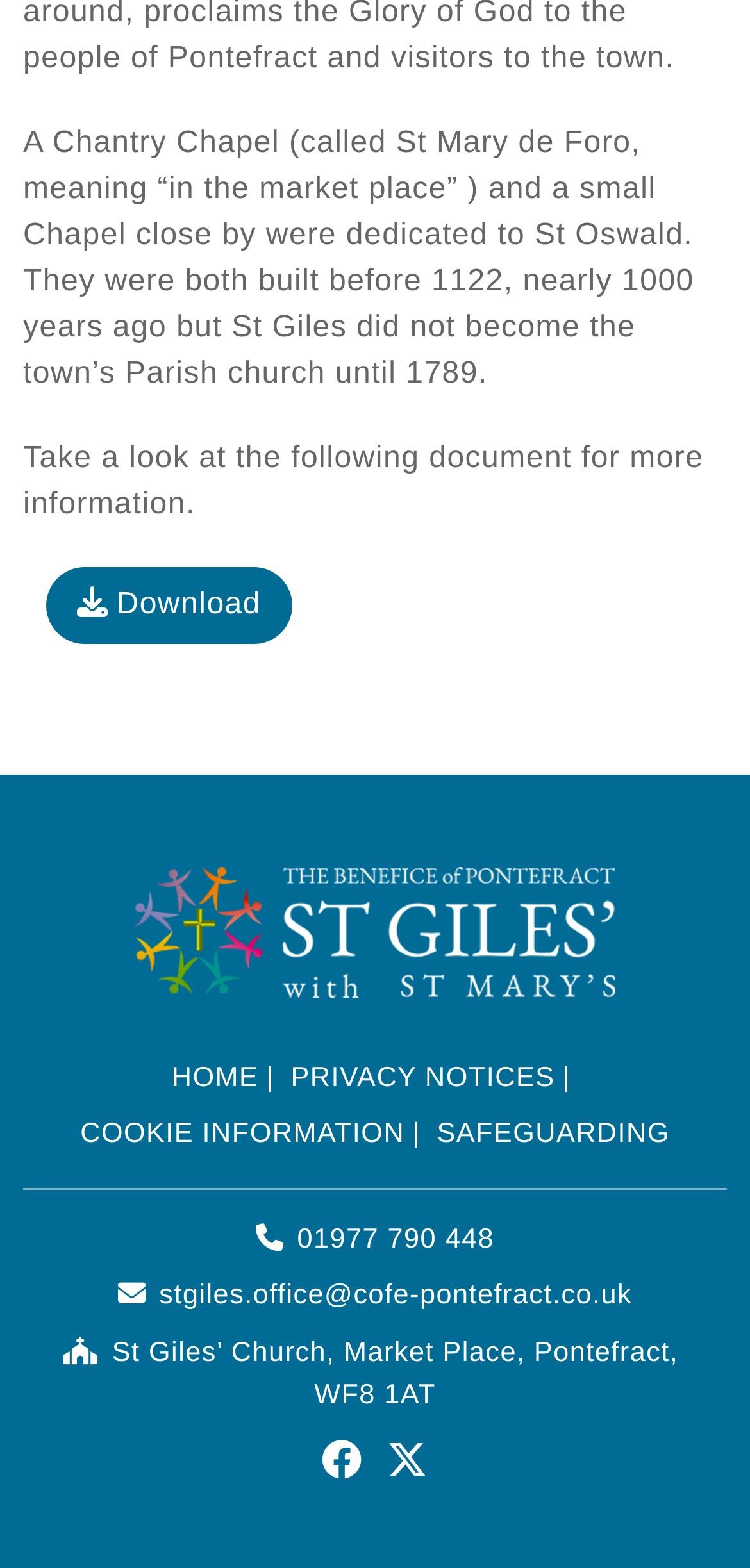What is the phone number of the church?
Analyze the image and deliver a detailed answer to the question.

The phone number of the church can be found in the static text element '01977 790 448' which is located near the bottom of the page.